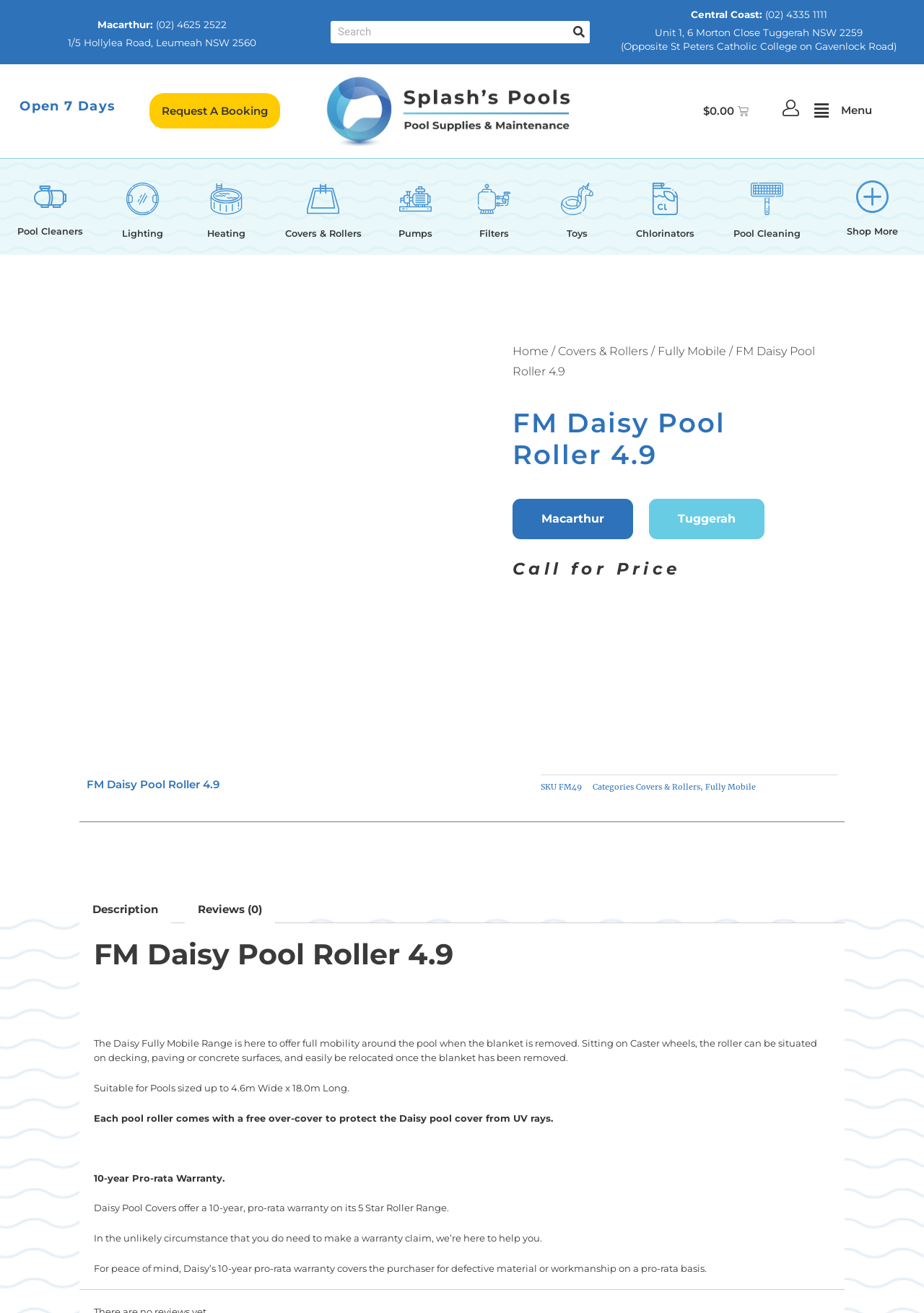Please determine the bounding box coordinates of the element's region to click in order to carry out the following instruction: "Click on Covers & Rollers". The coordinates should be four float numbers between 0 and 1, i.e., [left, top, right, bottom].

[0.29, 0.171, 0.41, 0.184]